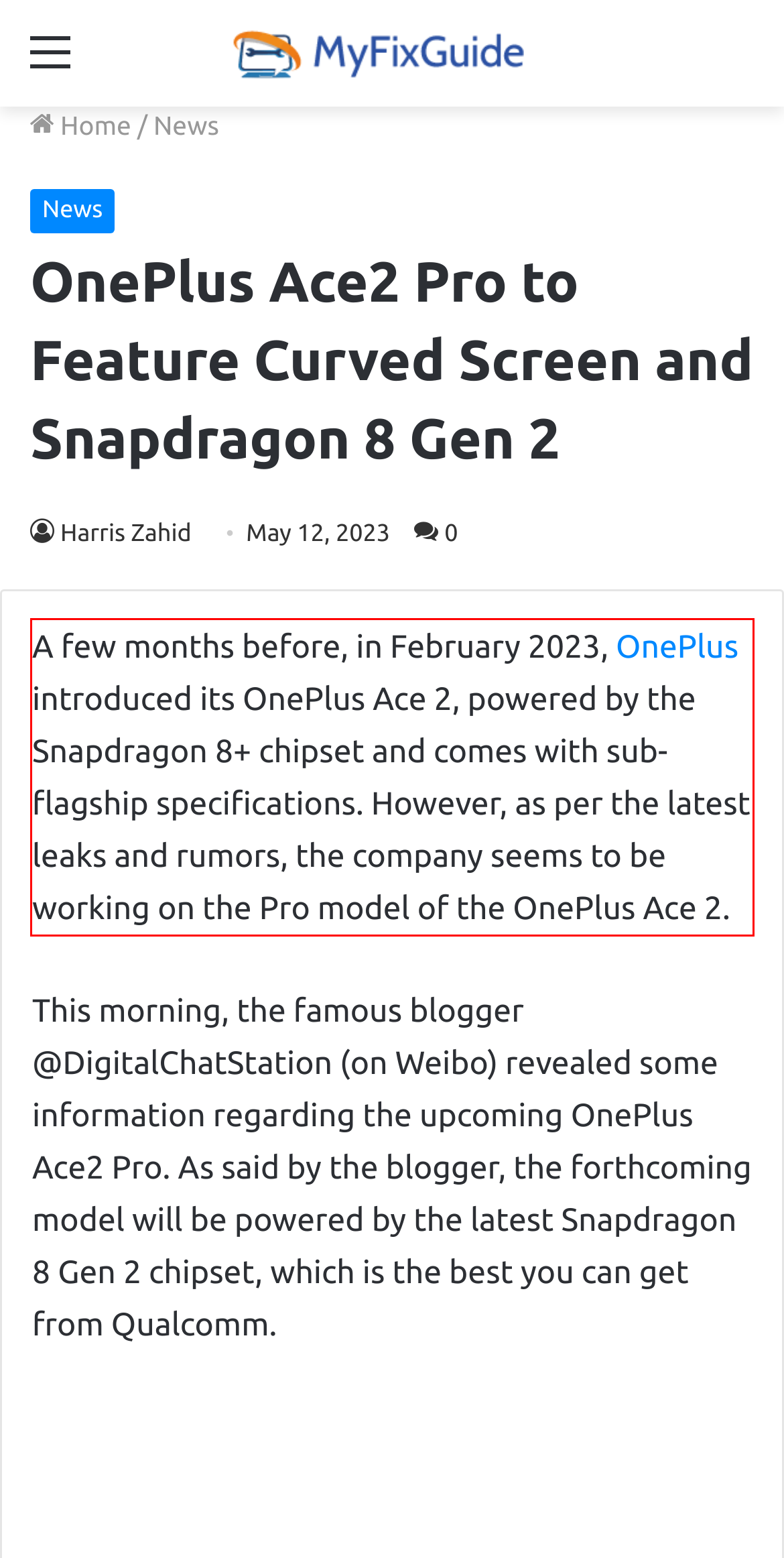Please perform OCR on the UI element surrounded by the red bounding box in the given webpage screenshot and extract its text content.

A few months before, in February 2023, OnePlus introduced its OnePlus Ace 2, powered by the Snapdragon 8+ chipset and comes with sub-flagship specifications. However, as per the latest leaks and rumors, the company seems to be working on the Pro model of the OnePlus Ace 2.